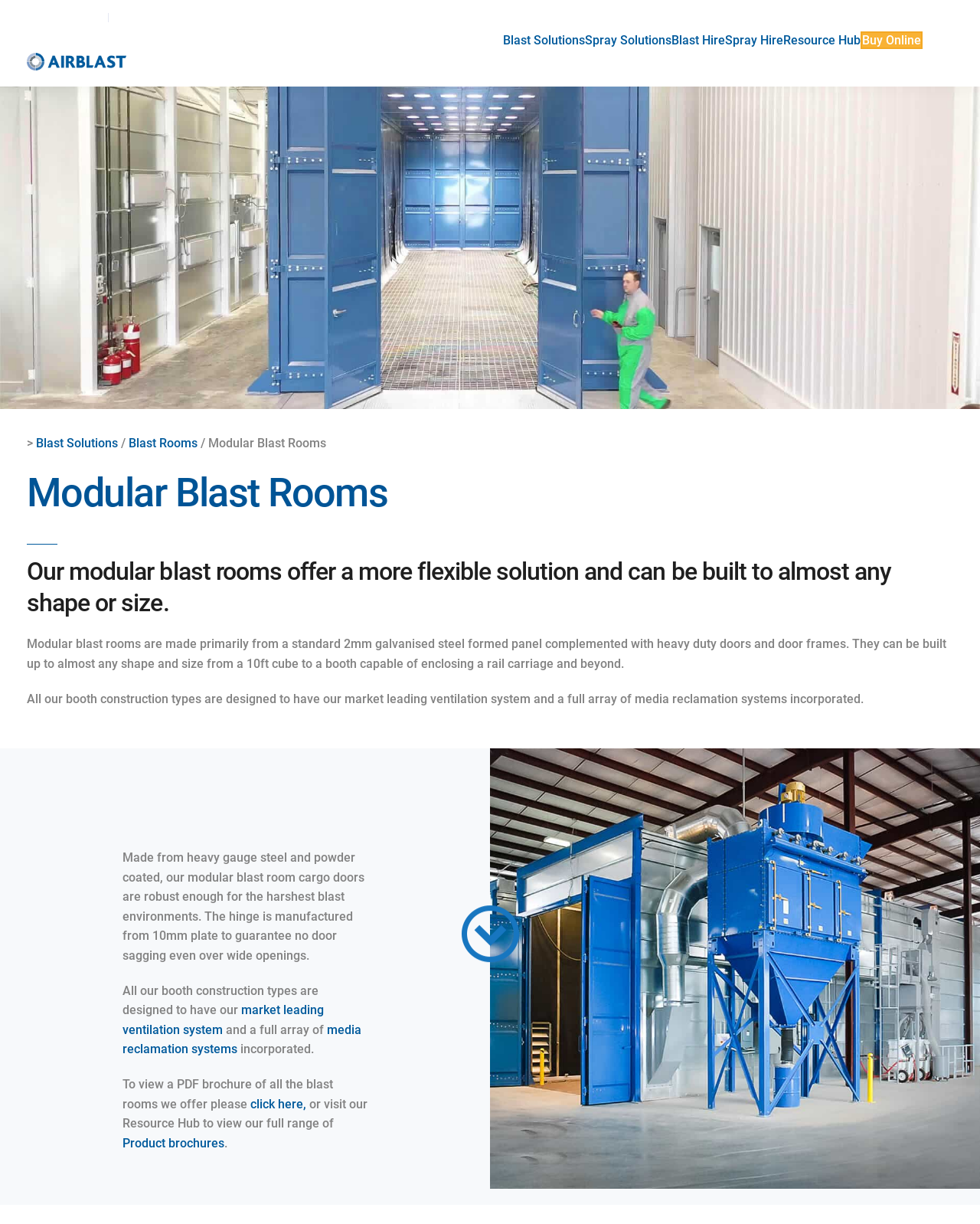Where can I find product brochures on the website?
From the details in the image, provide a complete and detailed answer to the question.

The link to the Resource Hub can be found in the navigation menu at the top of the webpage, and it is mentioned that the Resource Hub contains product brochures.